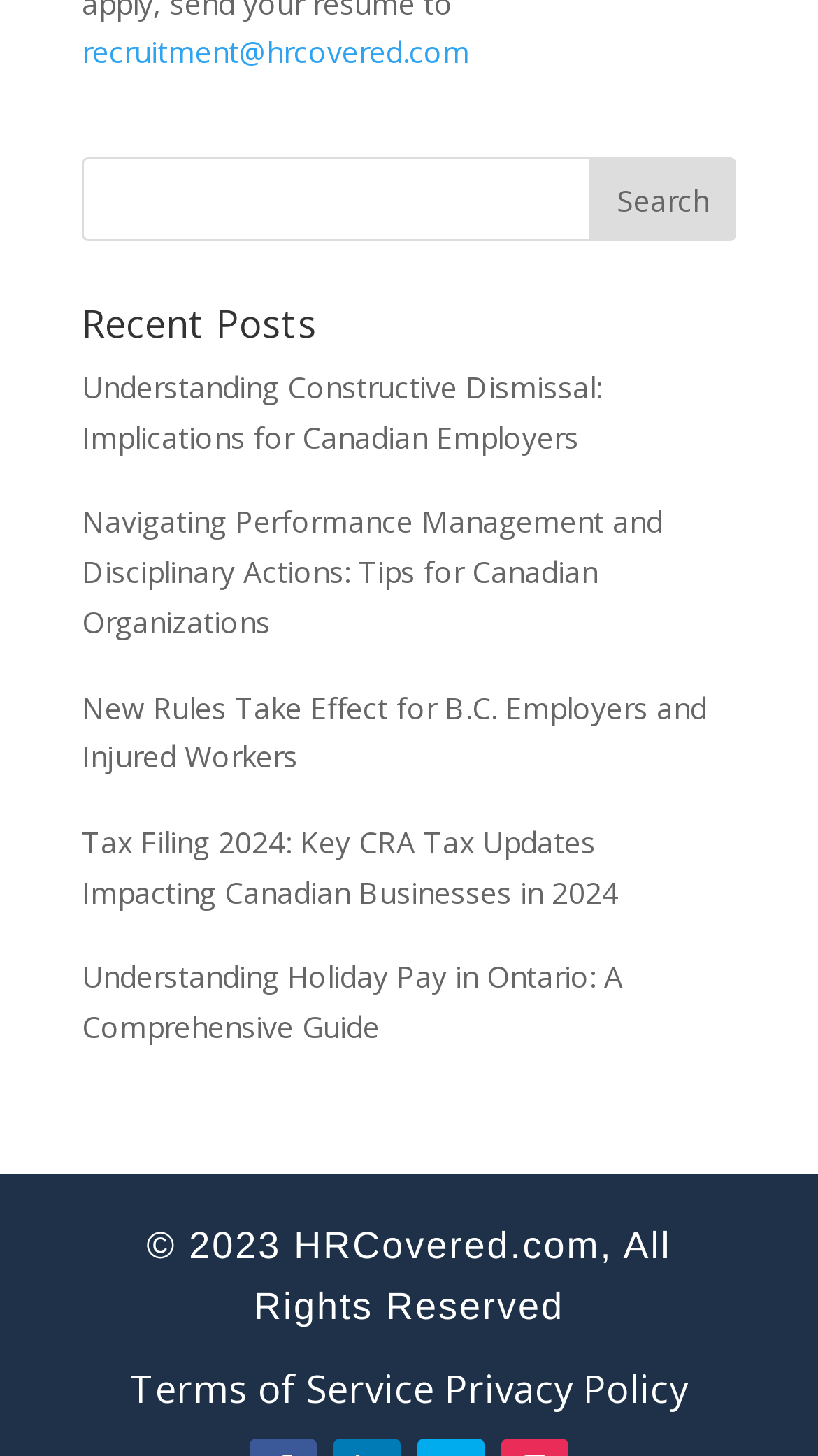Can you identify the bounding box coordinates of the clickable region needed to carry out this instruction: 'contact recruitment'? The coordinates should be four float numbers within the range of 0 to 1, stated as [left, top, right, bottom].

[0.1, 0.022, 0.585, 0.05]